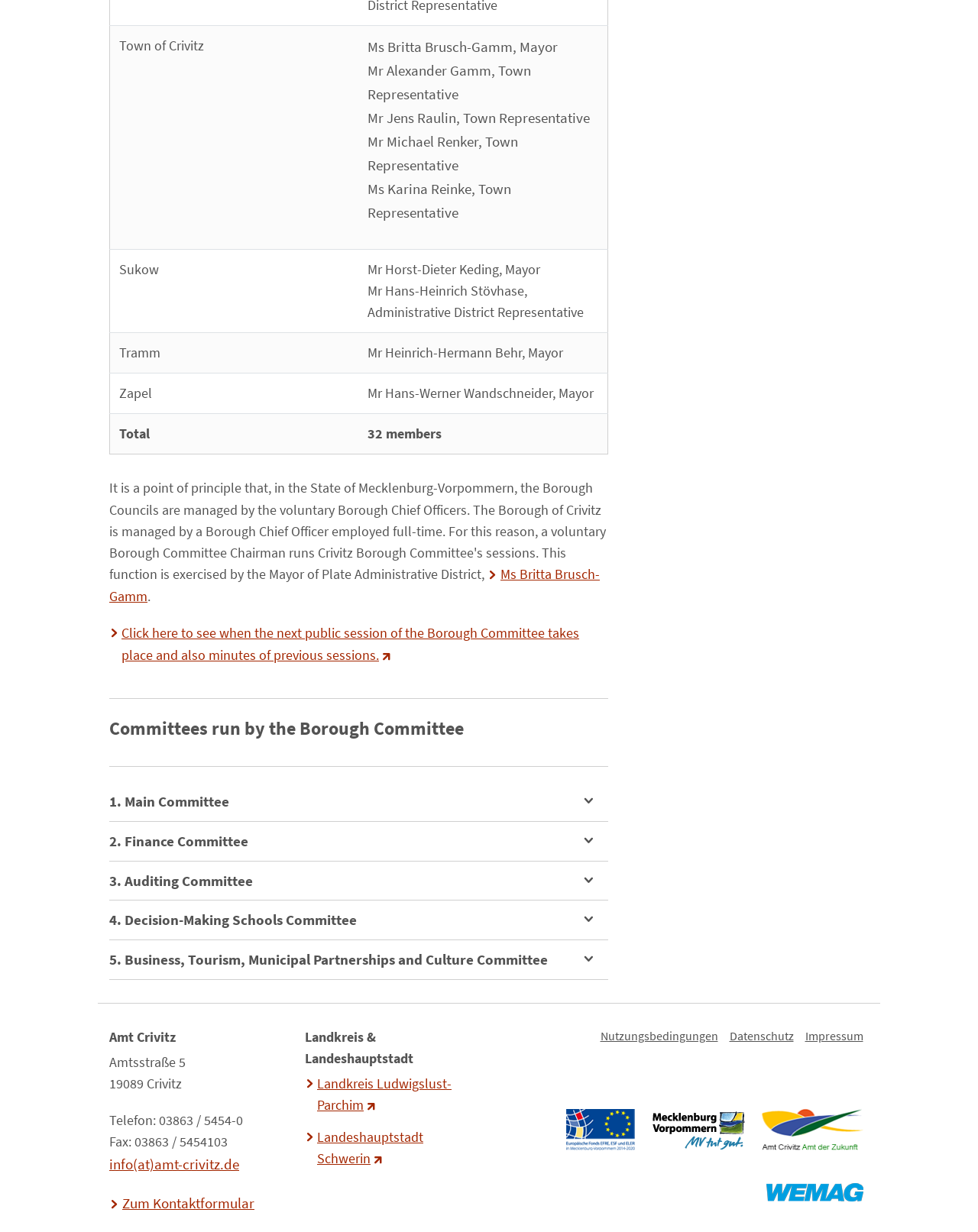Please locate the bounding box coordinates of the region I need to click to follow this instruction: "Click on the tab '1. Main Committee'".

[0.112, 0.635, 0.622, 0.667]